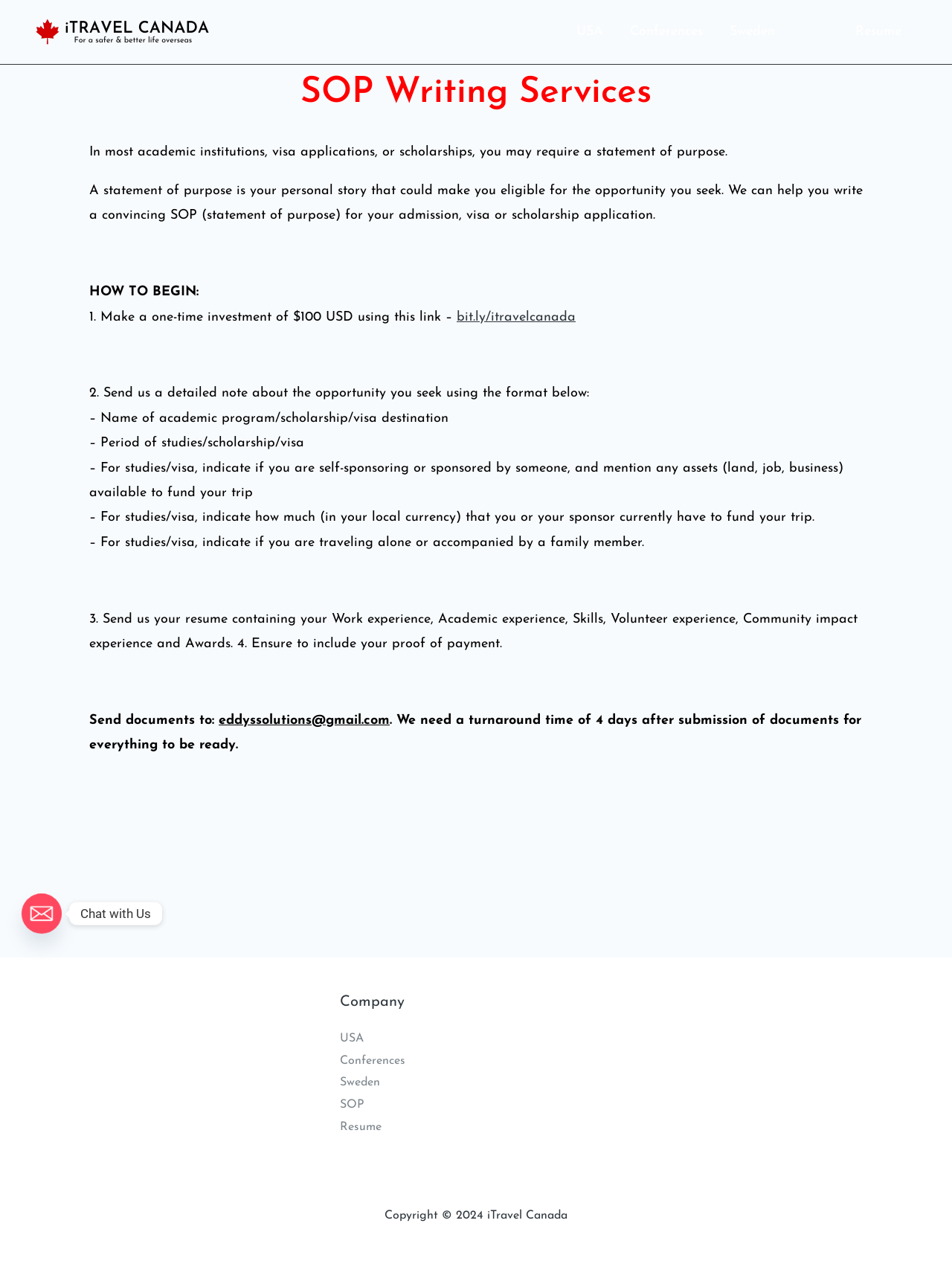Give the bounding box coordinates for the element described by: "alt="iTravel Canada"".

[0.031, 0.019, 0.226, 0.03]